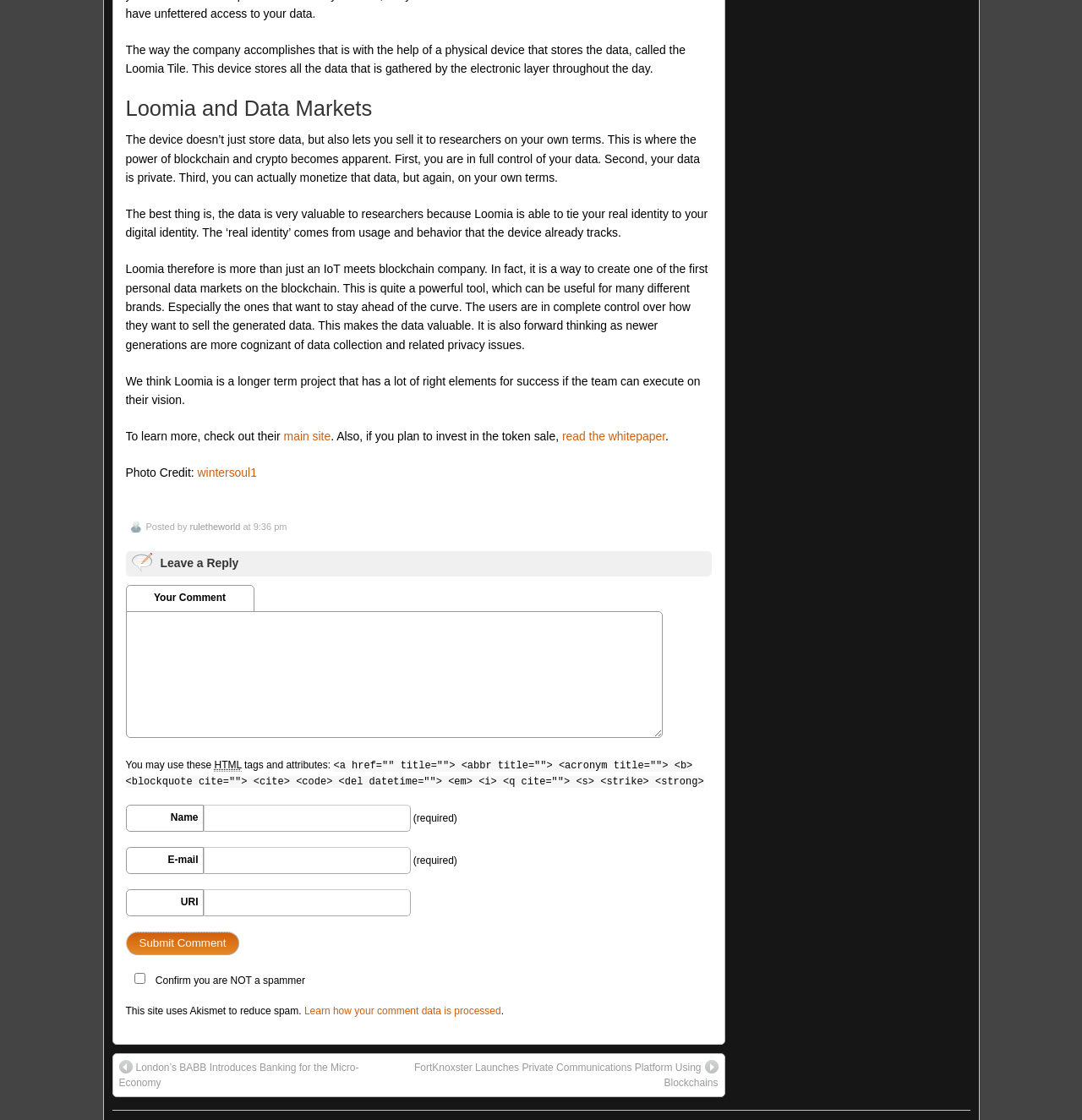Predict the bounding box for the UI component with the following description: "main site".

[0.262, 0.383, 0.306, 0.396]